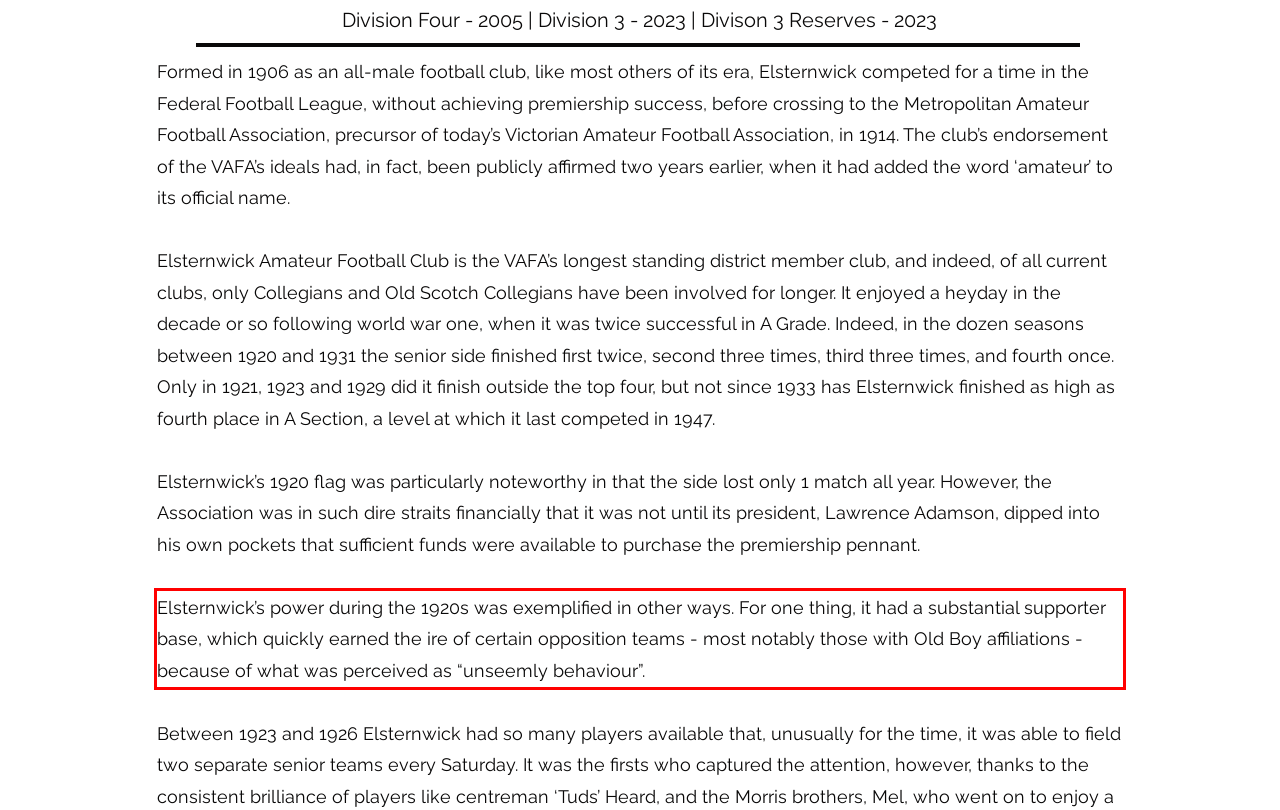Using the provided screenshot of a webpage, recognize and generate the text found within the red rectangle bounding box.

Elsternwick’s power during the 1920s was exemplified in other ways. For one thing, it had a substantial supporter base, which quickly earned the ire of certain opposition teams - most notably those with Old Boy affiliations - because of what was perceived as “unseemly behaviour”.